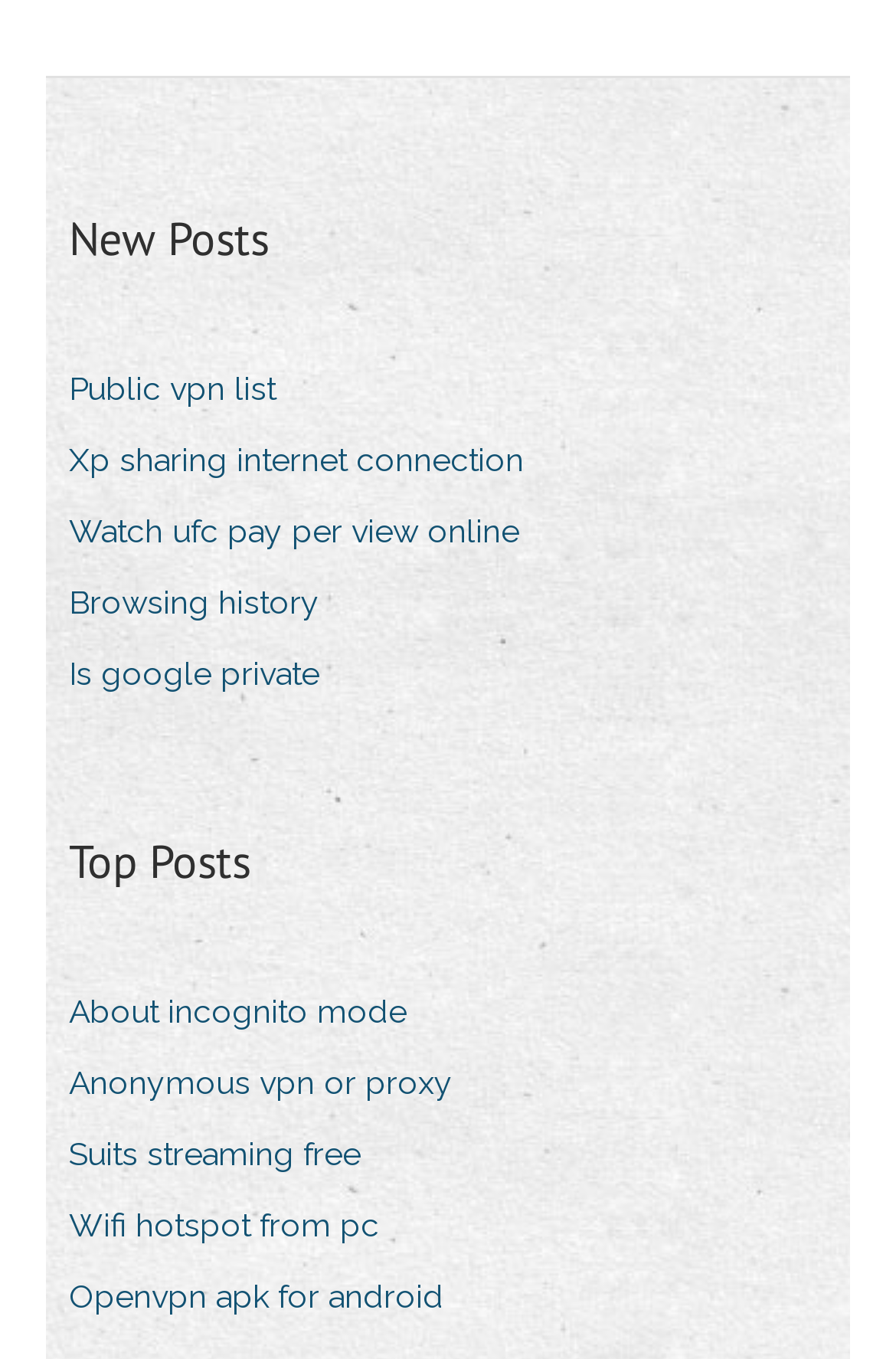How many sections are on the webpage?
Using the details from the image, give an elaborate explanation to answer the question.

The webpage has two main sections, one labeled 'New Posts' and the other labeled 'Top Posts', each containing a list of links to related topics.